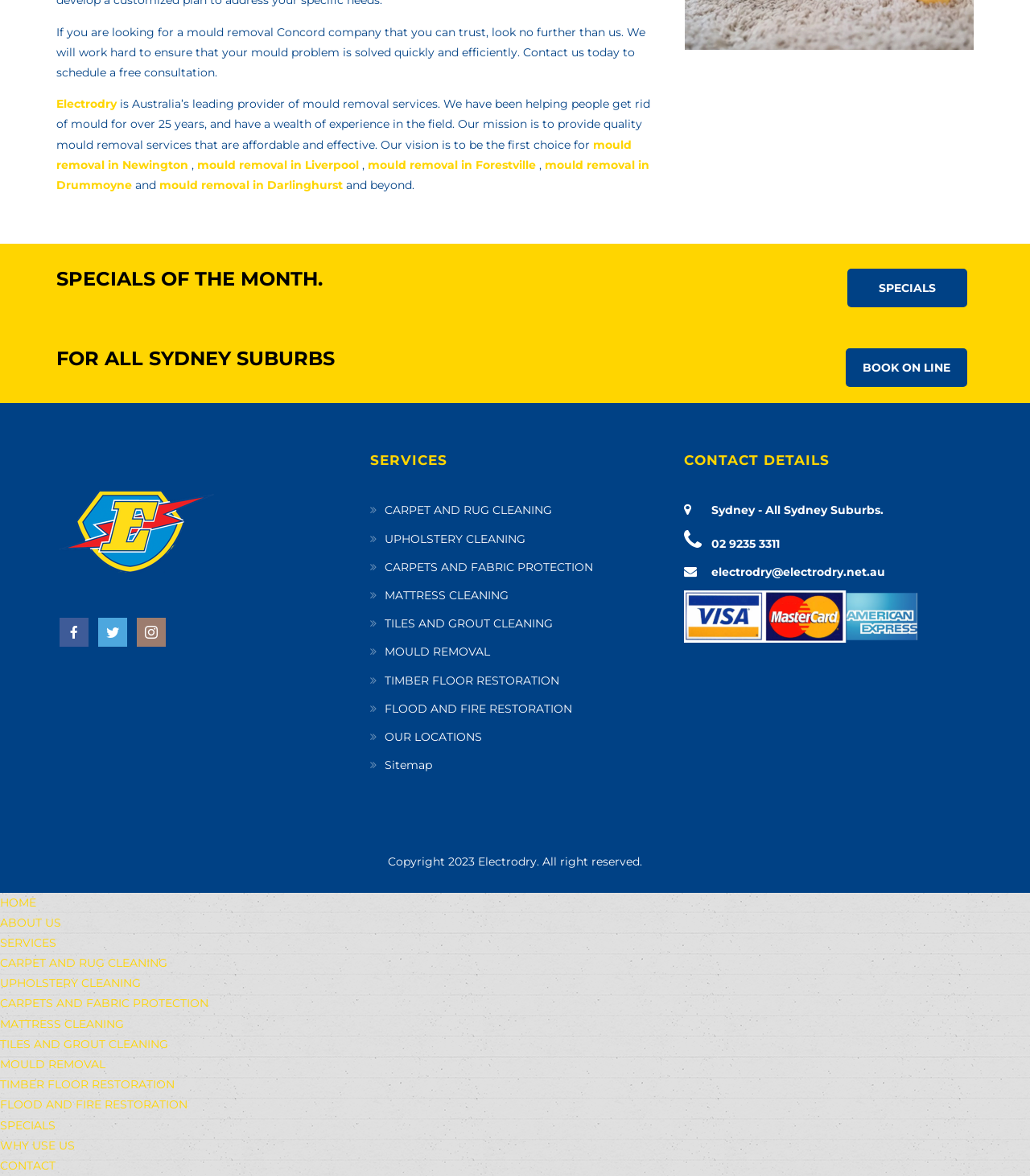How can I contact the company?
Look at the image and provide a short answer using one word or a phrase.

Phone or email